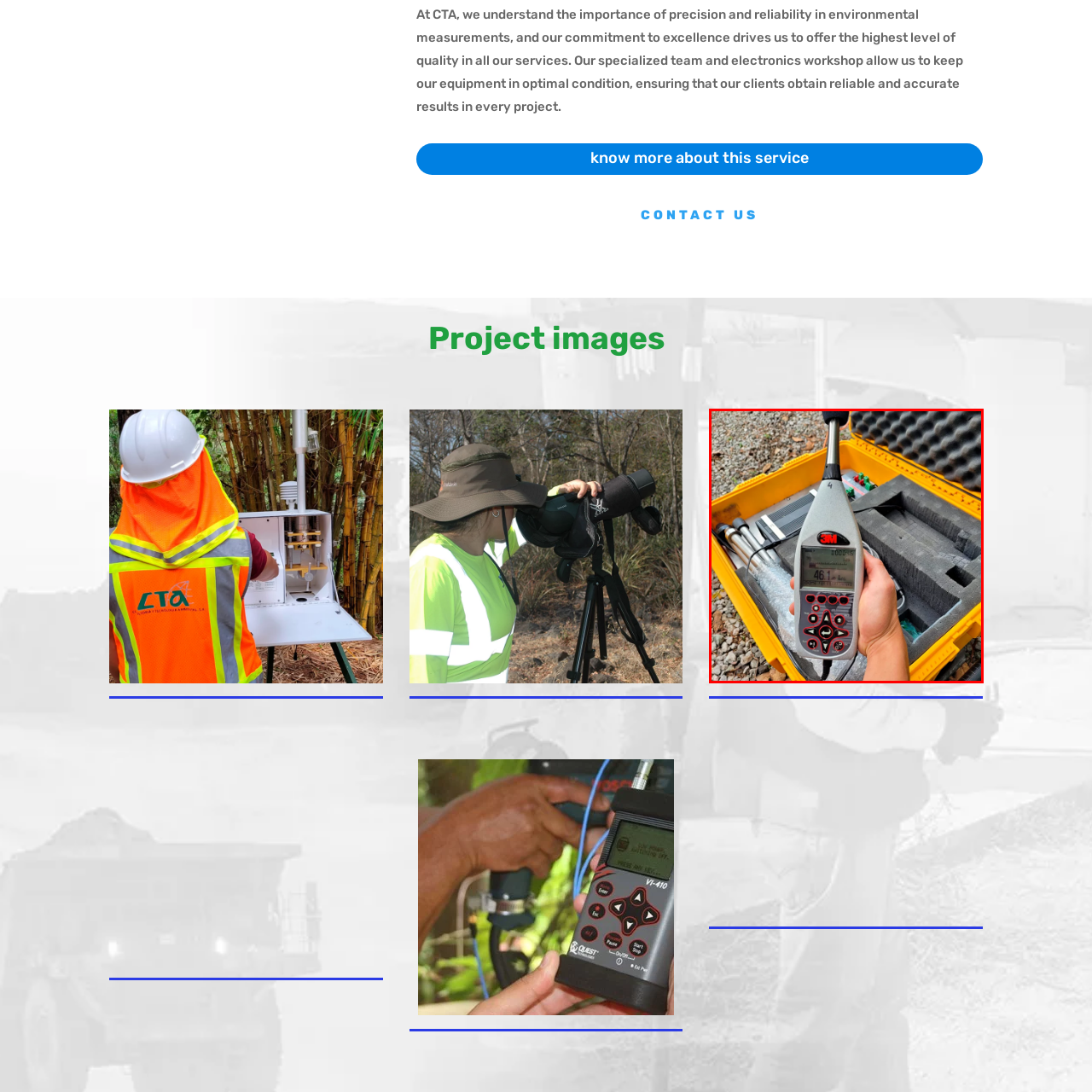What is behind the sound level meter?
Review the image highlighted by the red bounding box and respond with a brief answer in one word or phrase.

A yellow carrying case